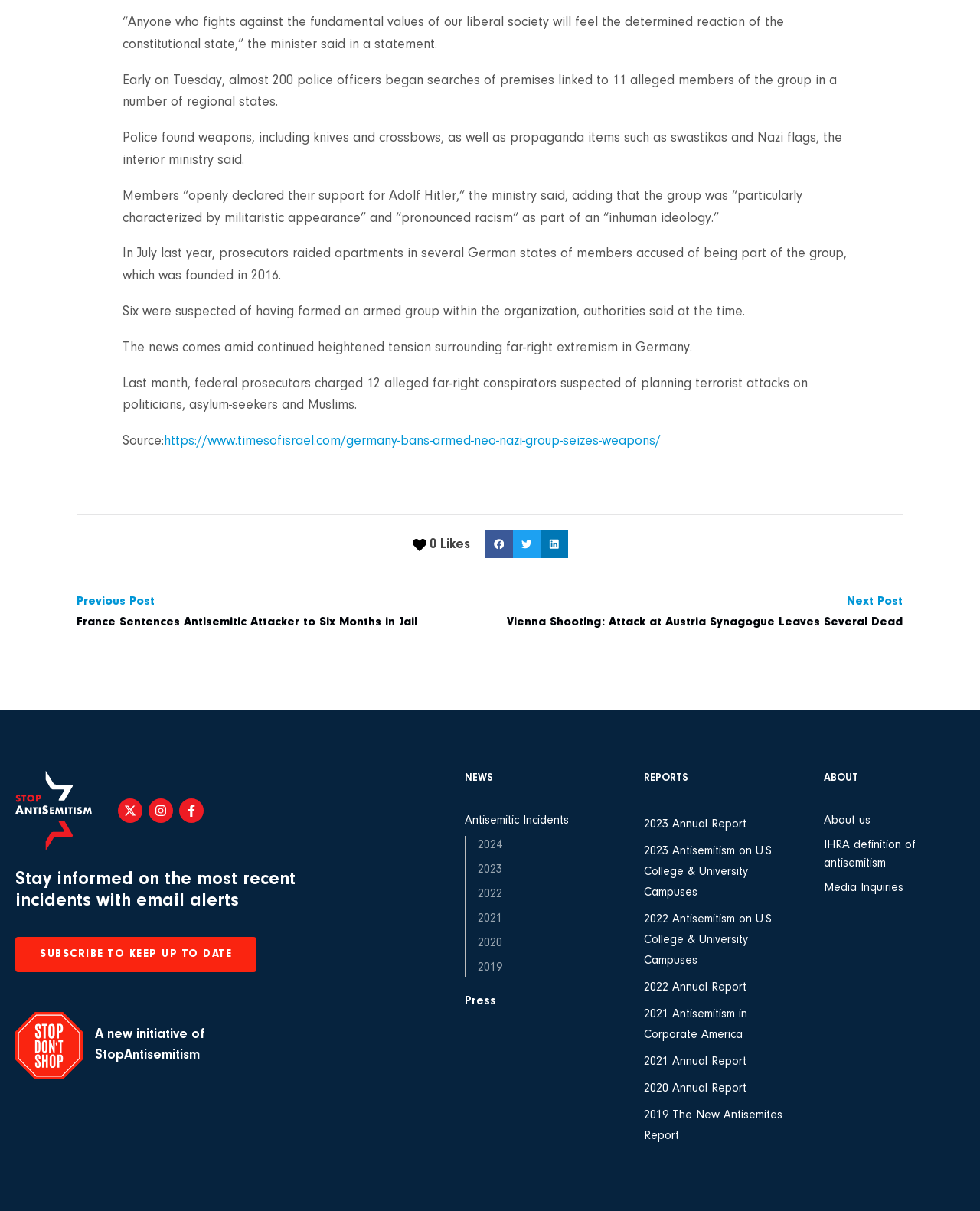What social media platforms can users share content on?
Please provide a comprehensive answer based on the visual information in the image.

The webpage has buttons for sharing content on Facebook, Twitter, and LinkedIn, allowing users to easily share articles and news with their social networks.